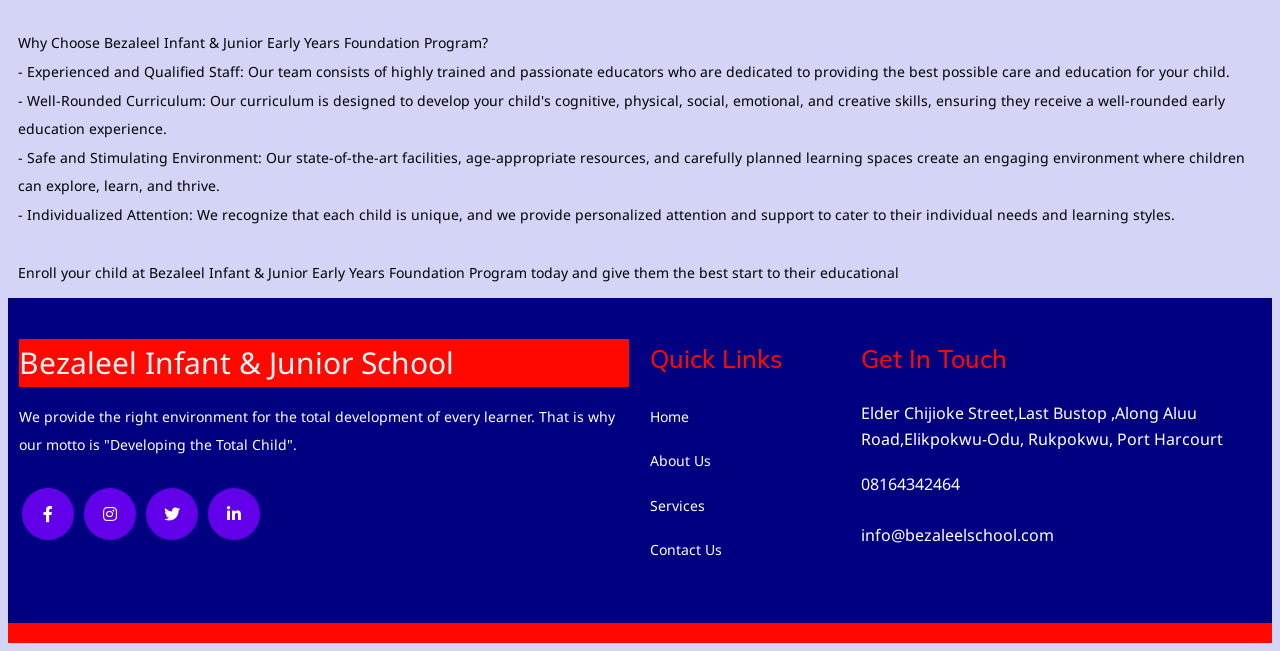What is the purpose of the Early Years Foundation Program?
Refer to the image and provide a concise answer in one word or phrase.

To provide the best start to a child's education